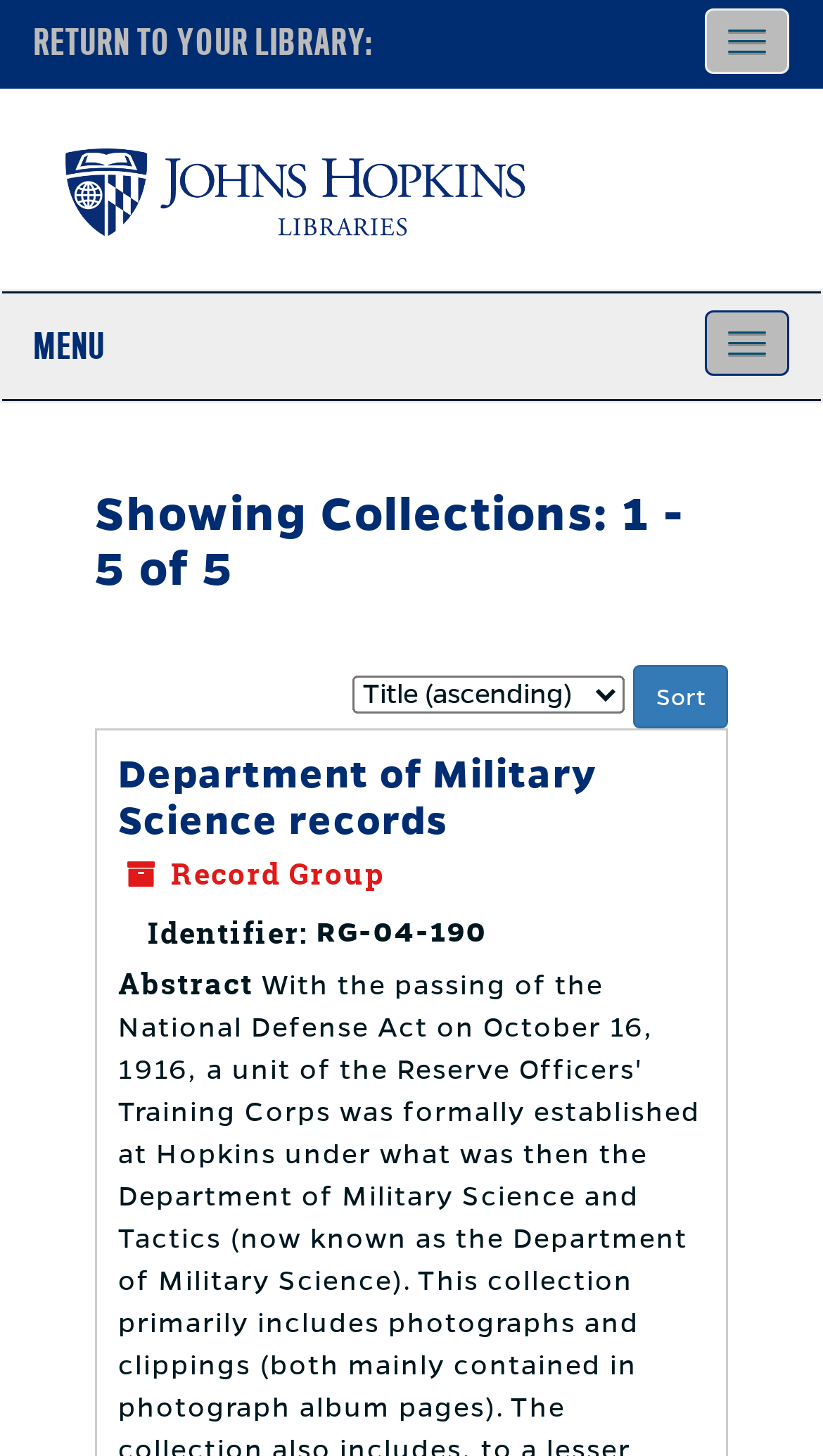Look at the image and write a detailed answer to the question: 
Is there a button to toggle navigation?

The question can be answered by looking at the navigation sections, where there are two buttons with the text 'Toggle navigation', indicating that there is a button to toggle navigation.